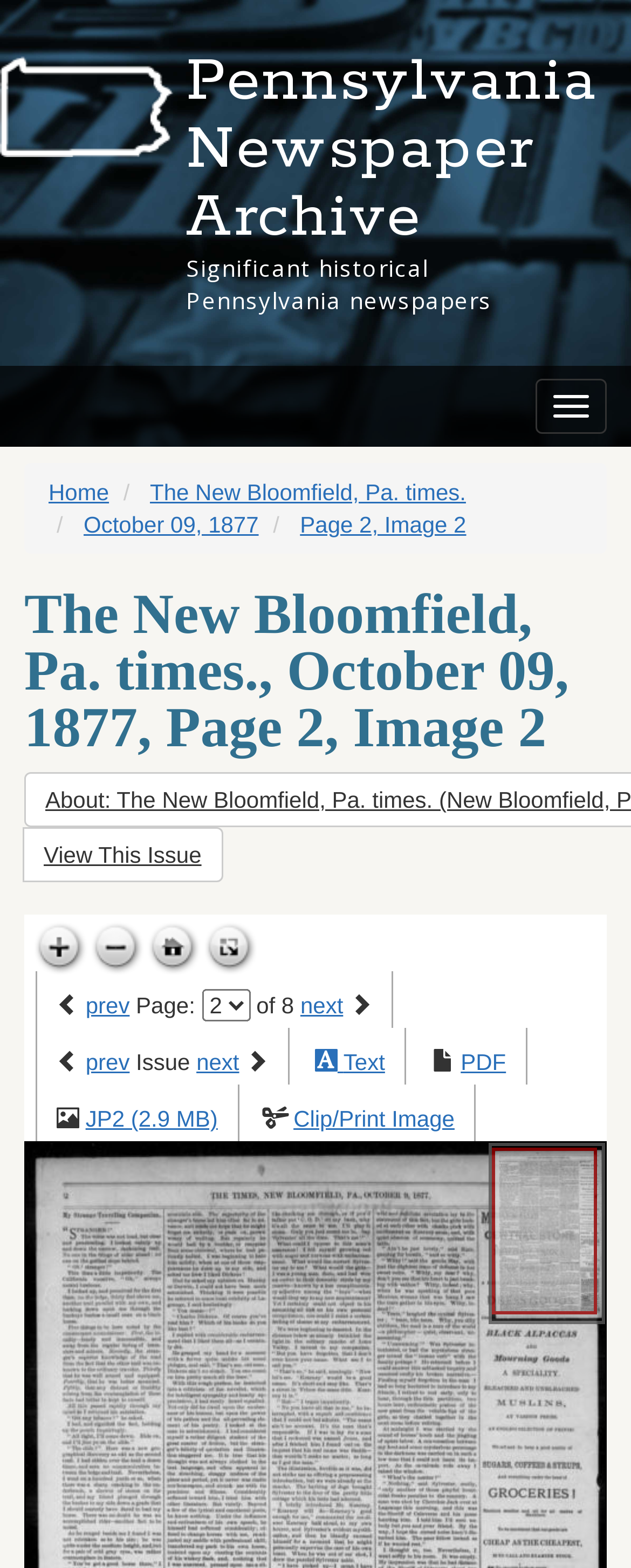Provide a short answer using a single word or phrase for the following question: 
What is the size of the JP2 image?

2.9 MB